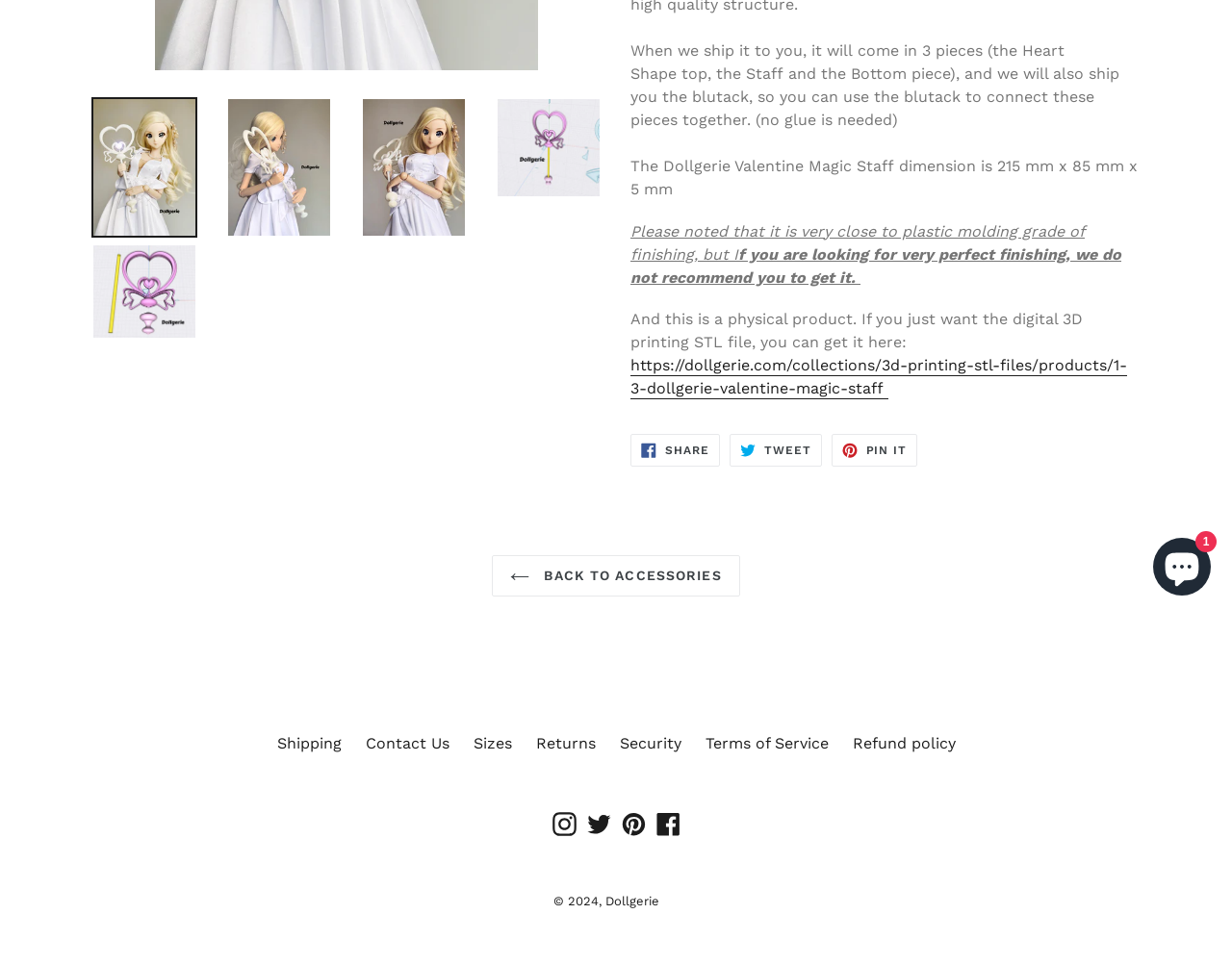Identify the bounding box coordinates for the UI element described by the following text: "Facebook". Provide the coordinates as four float numbers between 0 and 1, in the format [left, top, right, bottom].

[0.53, 0.841, 0.554, 0.866]